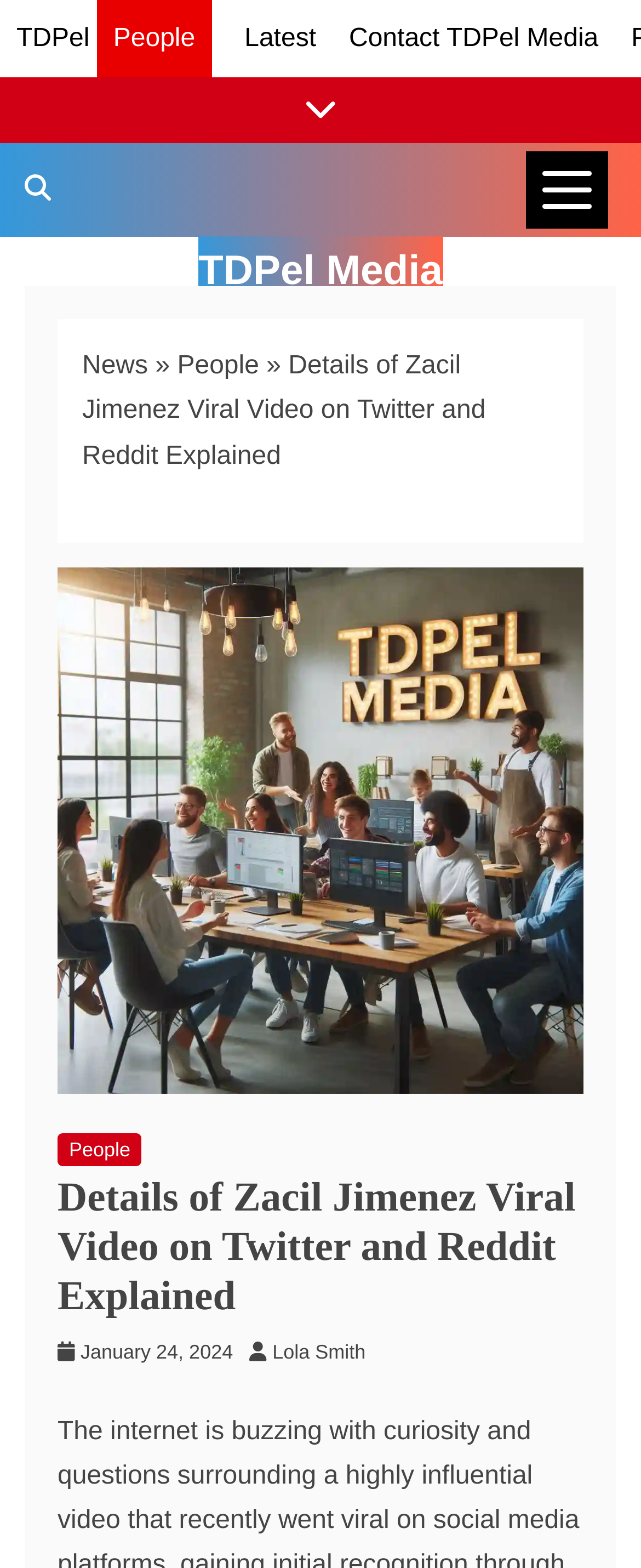Please provide the bounding box coordinates for the element that needs to be clicked to perform the instruction: "Go to the Postgraduate Futures homepage". The coordinates must consist of four float numbers between 0 and 1, formatted as [left, top, right, bottom].

None